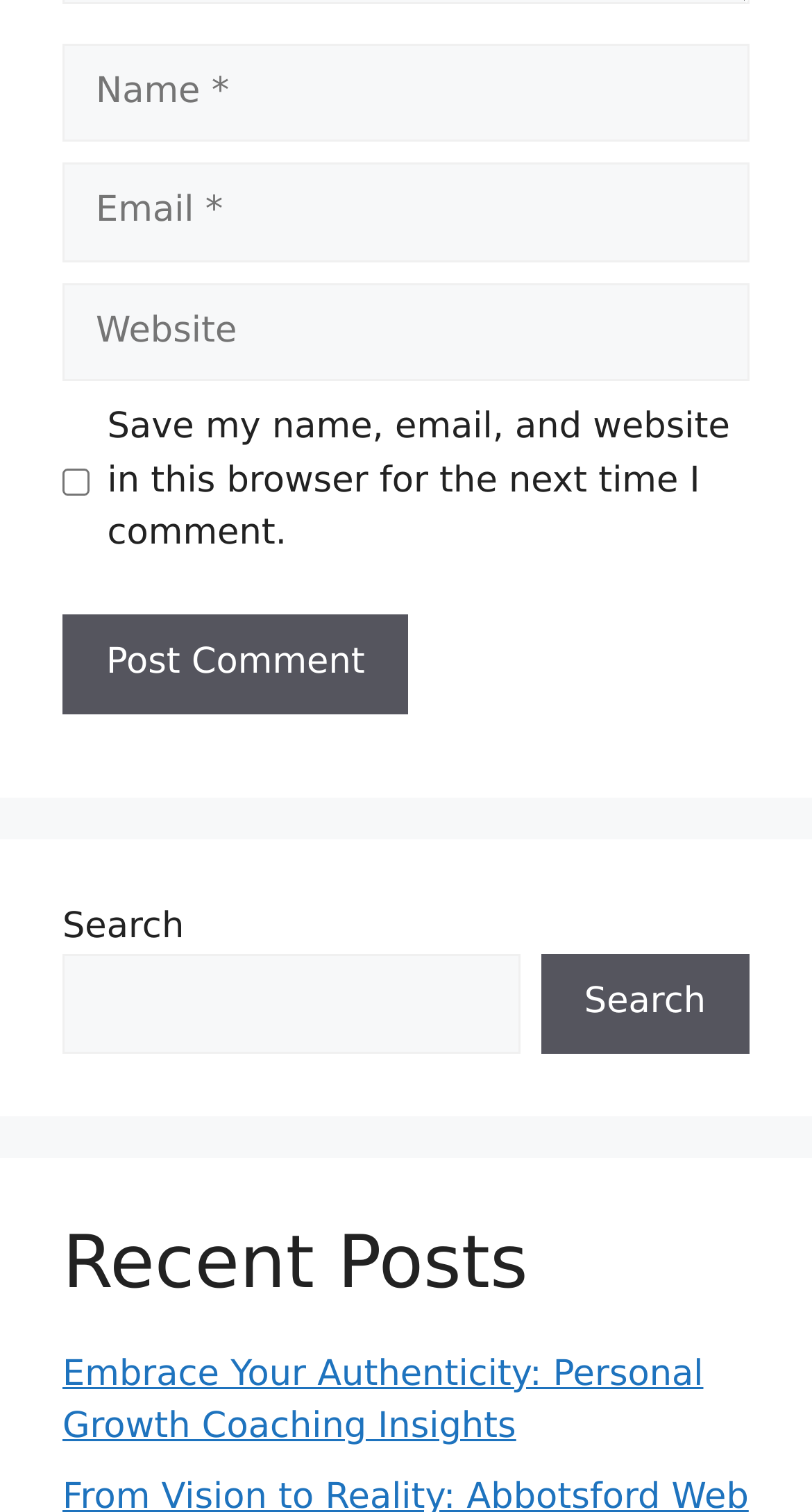Identify the coordinates of the bounding box for the element described below: "parent_node: Comment name="url" placeholder="Website"". Return the coordinates as four float numbers between 0 and 1: [left, top, right, bottom].

[0.077, 0.187, 0.923, 0.252]